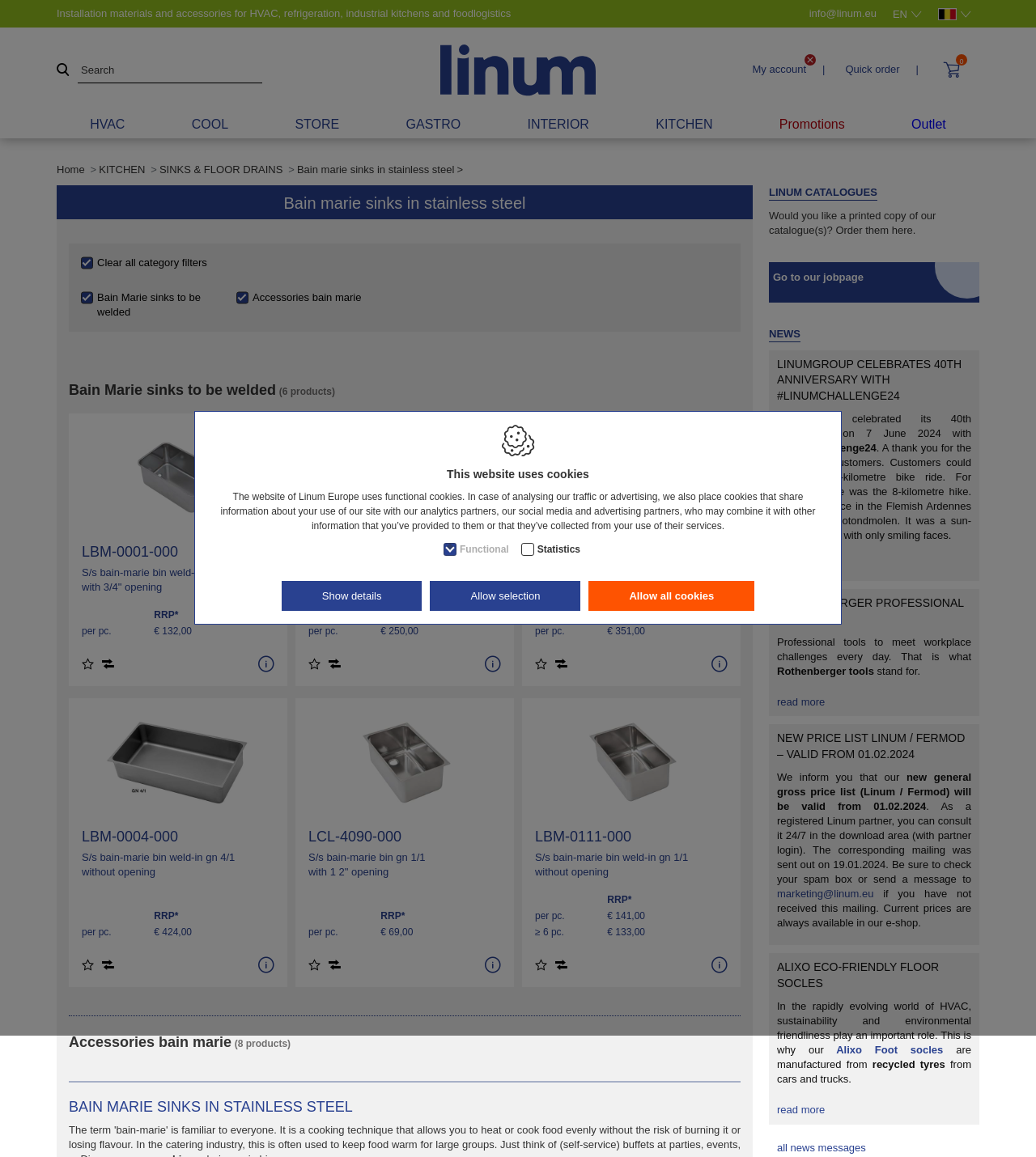Identify the bounding box coordinates of the element to click to follow this instruction: 'View your quote basket'. Ensure the coordinates are four float values between 0 and 1, provided as [left, top, right, bottom].

[0.783, 0.107, 0.9, 0.13]